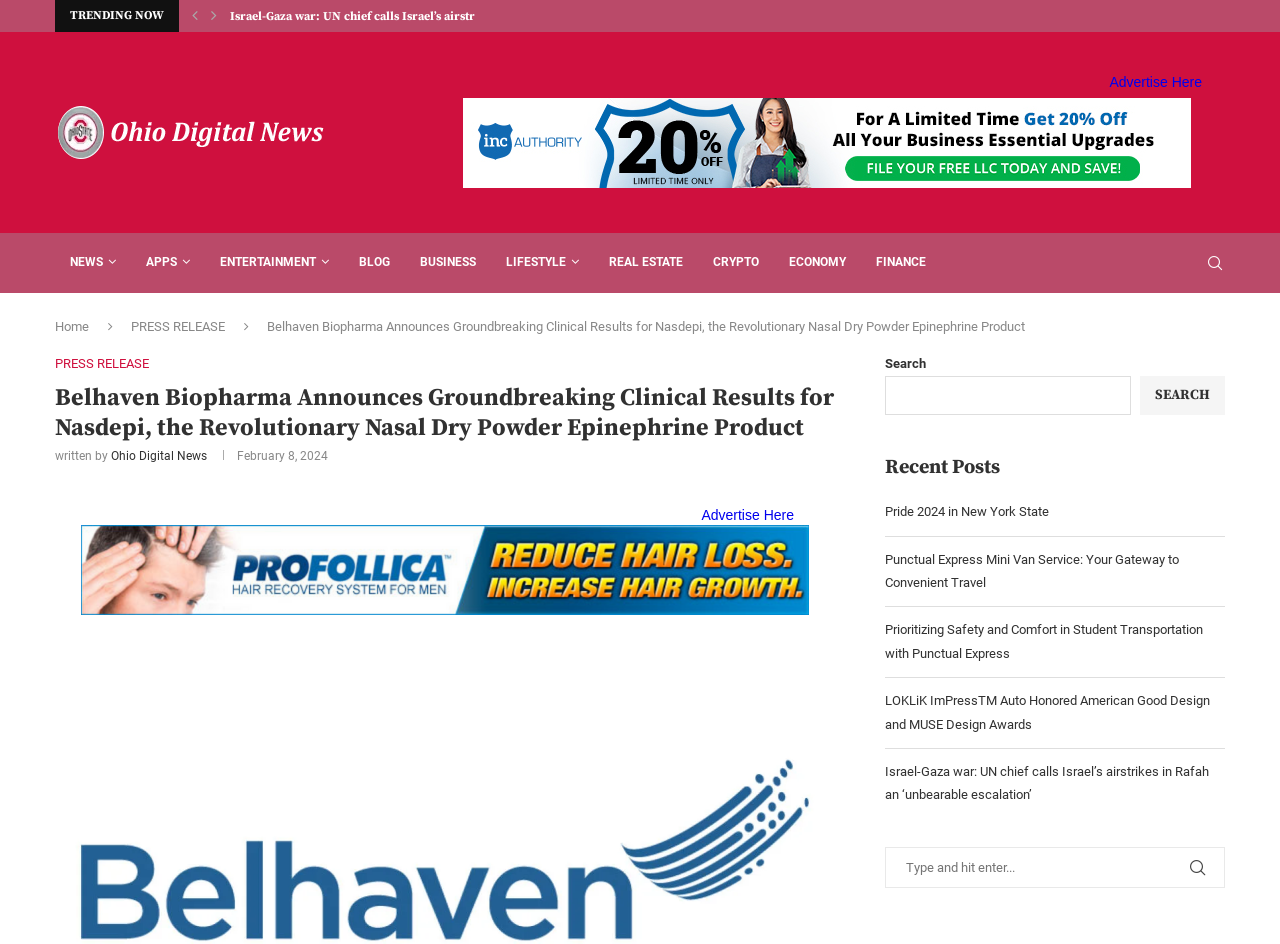Please determine the bounding box coordinates for the element with the description: "# Basel Gundeldingen".

None